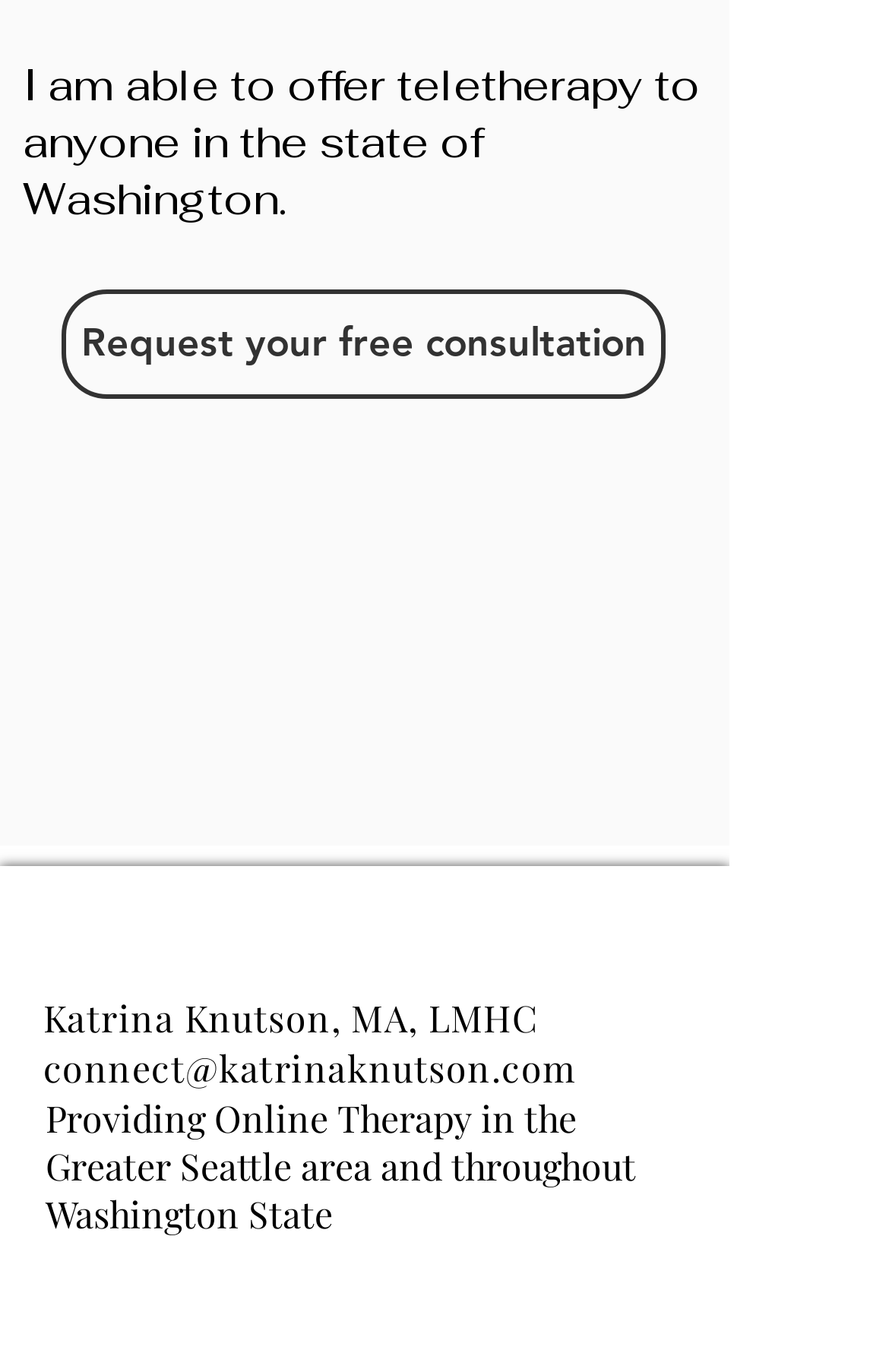What is the state where teletherapy is offered?
Look at the image and answer the question with a single word or phrase.

Washington